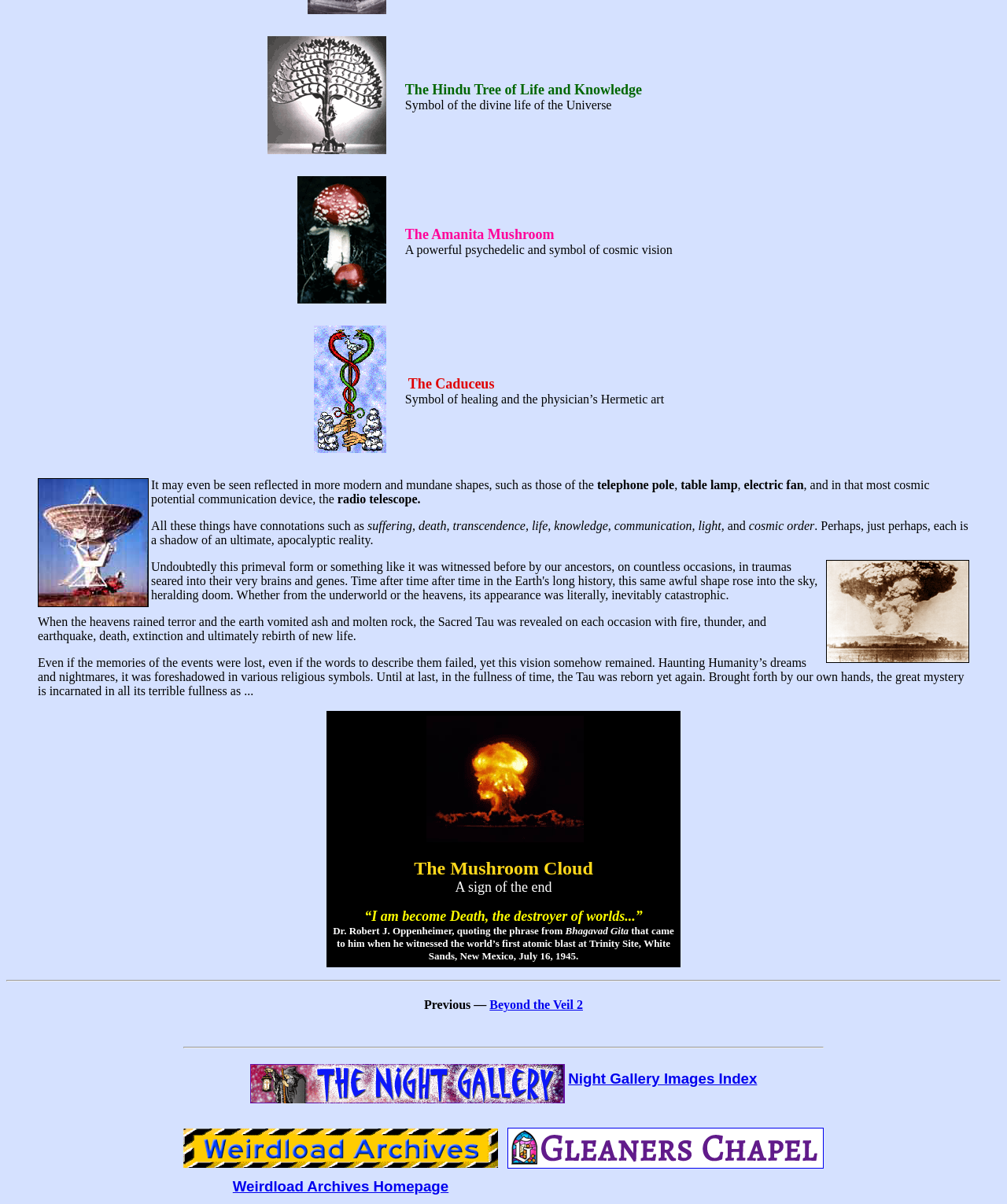Locate the bounding box coordinates of the UI element described by: "Weirdload Archives Homepage". The bounding box coordinates should consist of four float numbers between 0 and 1, i.e., [left, top, right, bottom].

[0.231, 0.979, 0.445, 0.992]